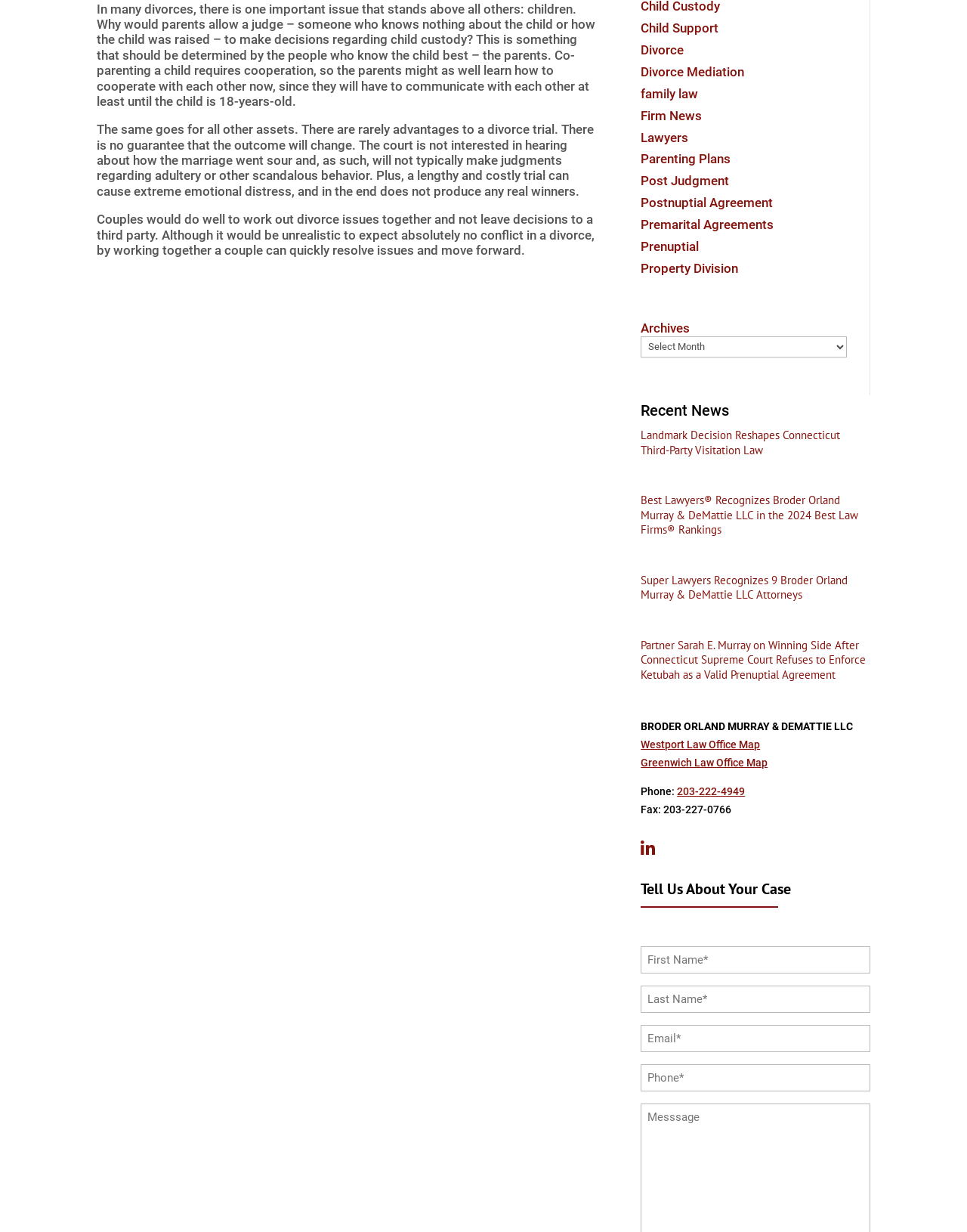Please determine the bounding box coordinates for the UI element described as: "Postnuptial Agreement".

[0.663, 0.158, 0.799, 0.171]